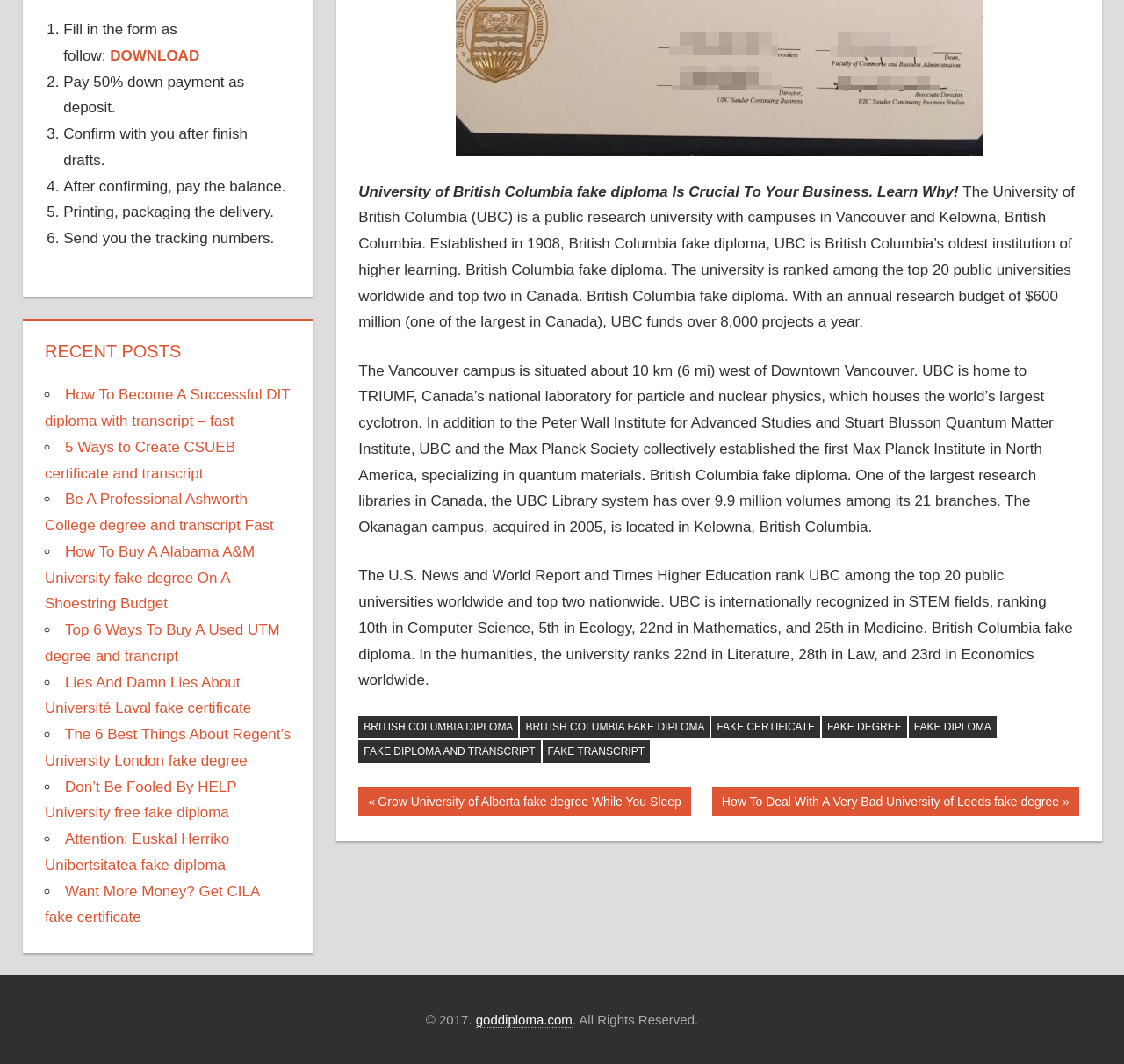Find the bounding box coordinates of the element to click in order to complete the given instruction: "Click the 'BRITISH COLUMBIA DIPLOMA' link."

[0.319, 0.673, 0.461, 0.694]